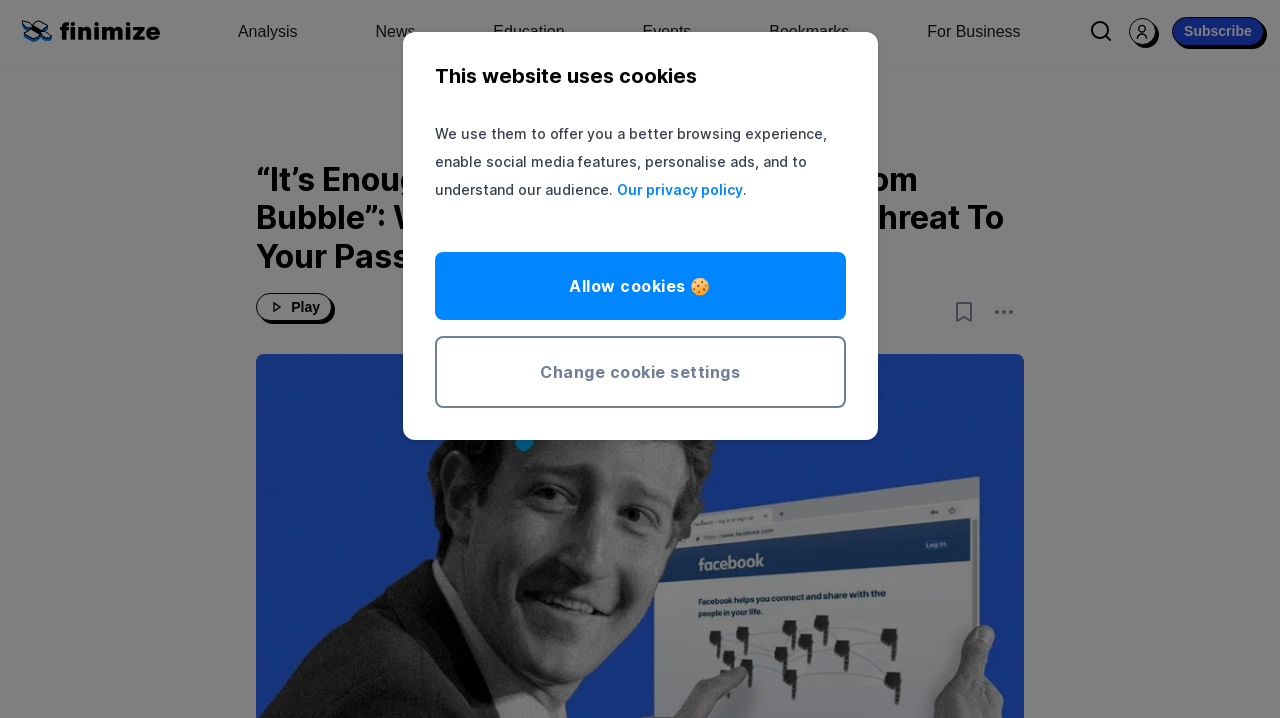Determine the bounding box for the described HTML element: "aria-label="open share content dropdown"". Ensure the coordinates are four float numbers between 0 and 1 in the format [left, top, right, bottom].

[0.769, 0.407, 0.8, 0.471]